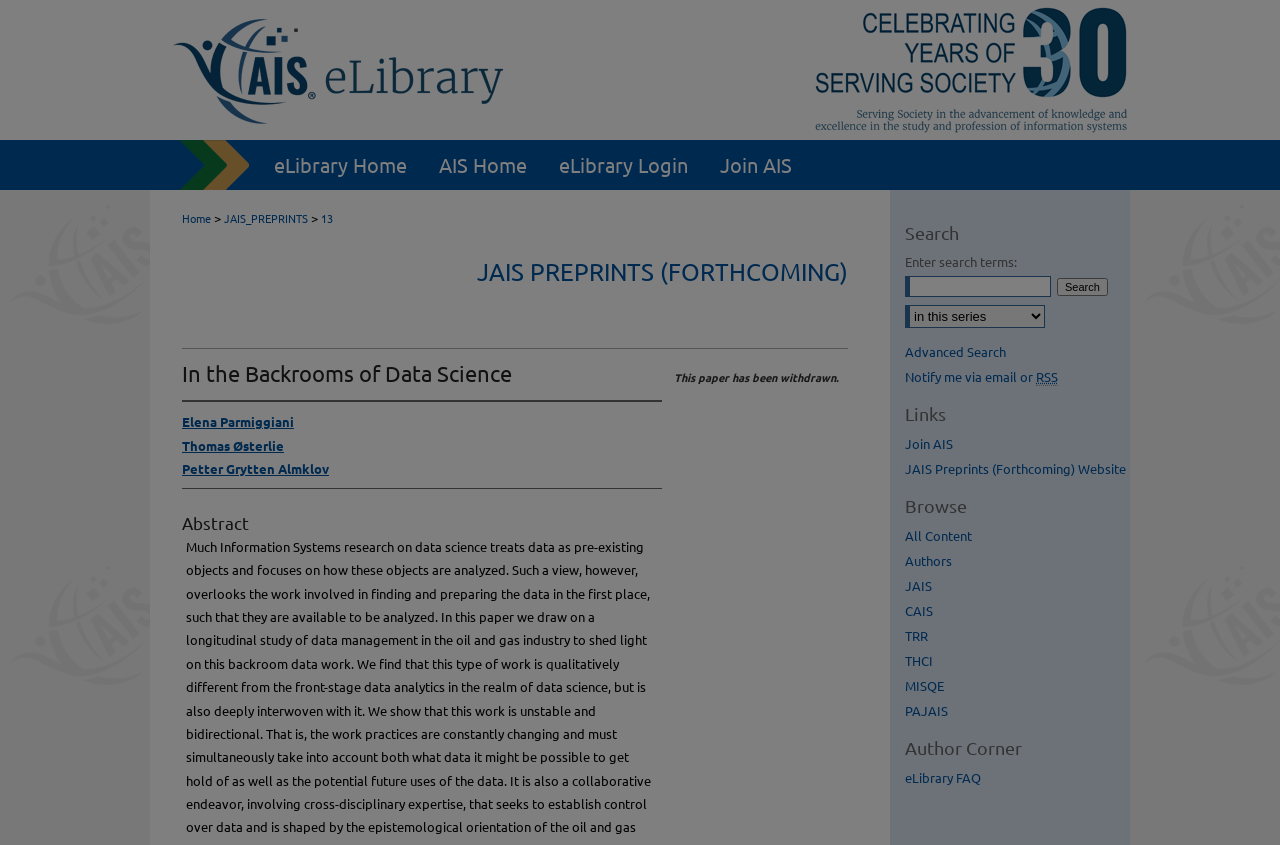What is the purpose of the search function?
Based on the screenshot, respond with a single word or phrase.

To search for content